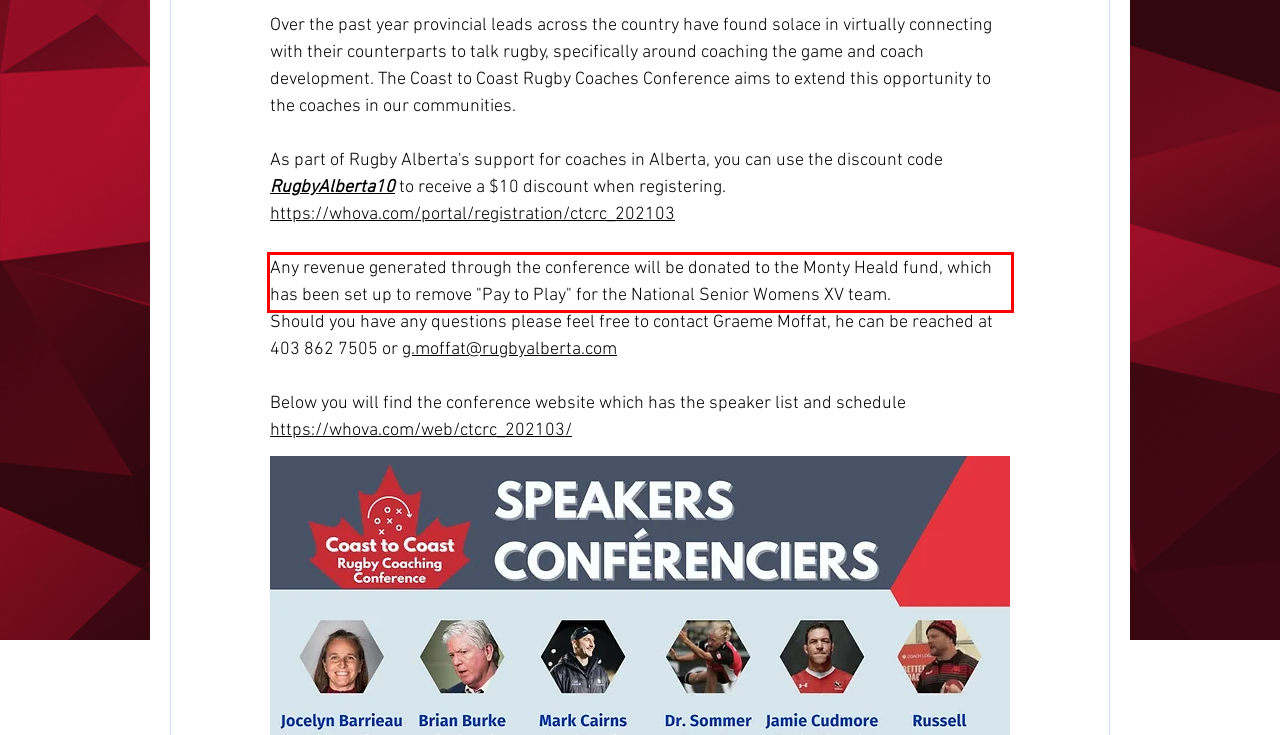Perform OCR on the text inside the red-bordered box in the provided screenshot and output the content.

Any revenue generated through the conference will be donated to the Monty Heald fund, which has been set up to remove "Pay to Play" for the National Senior Womens XV team.